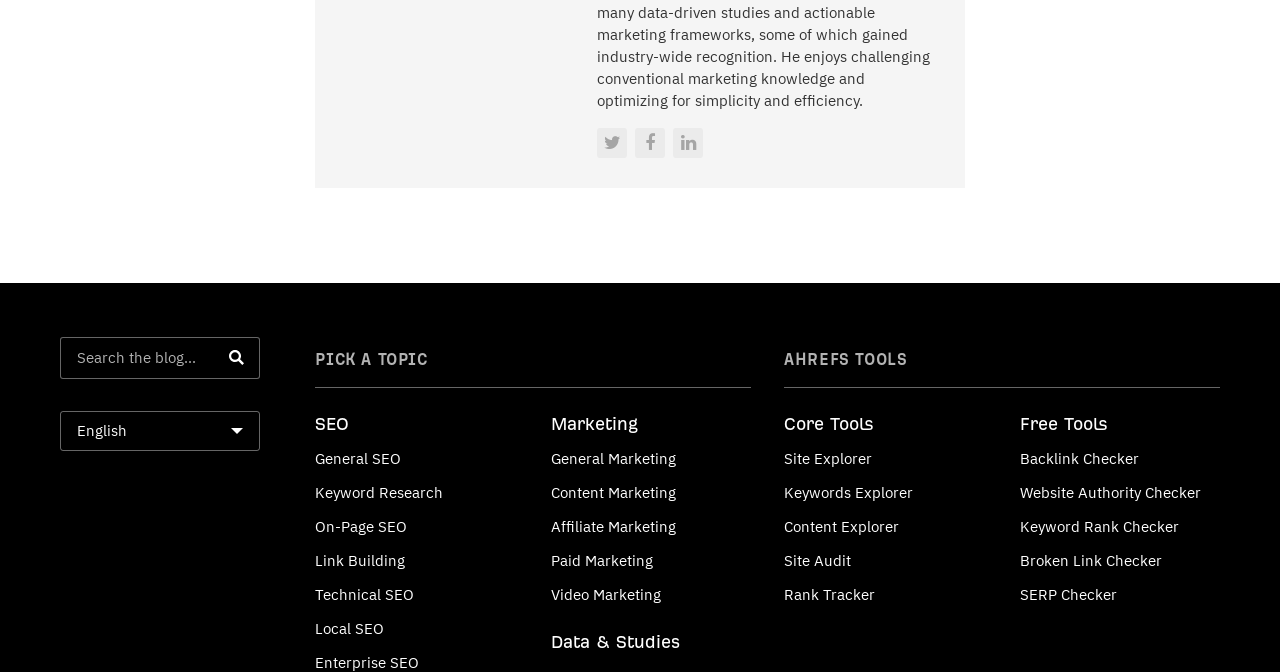Please provide a brief answer to the following inquiry using a single word or phrase:
What is the purpose of the 'Site Explorer' link?

Part of Core Tools